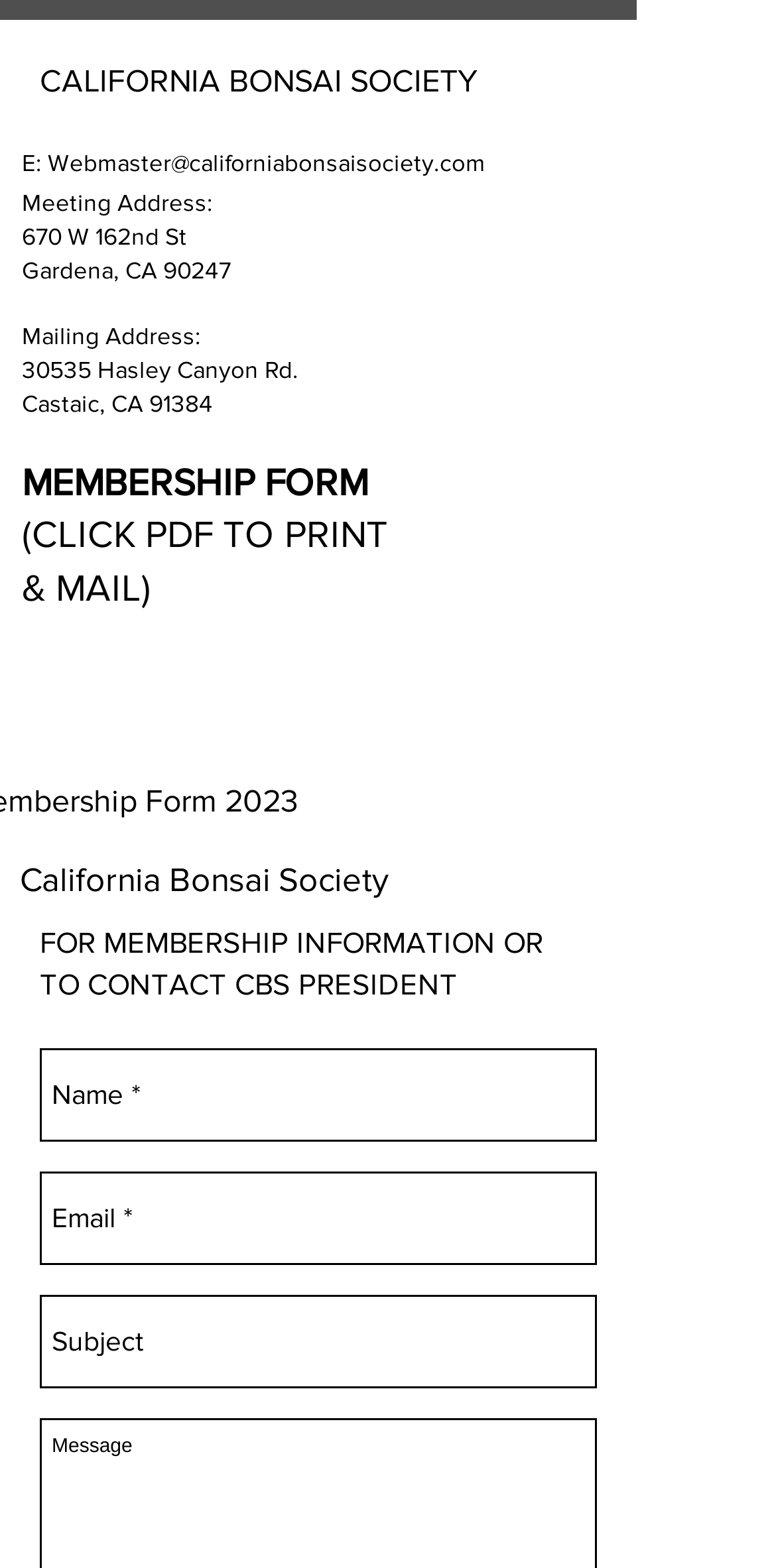Locate the bounding box coordinates of the element that should be clicked to fulfill the instruction: "click the link to contact the webmaster".

[0.062, 0.096, 0.626, 0.113]